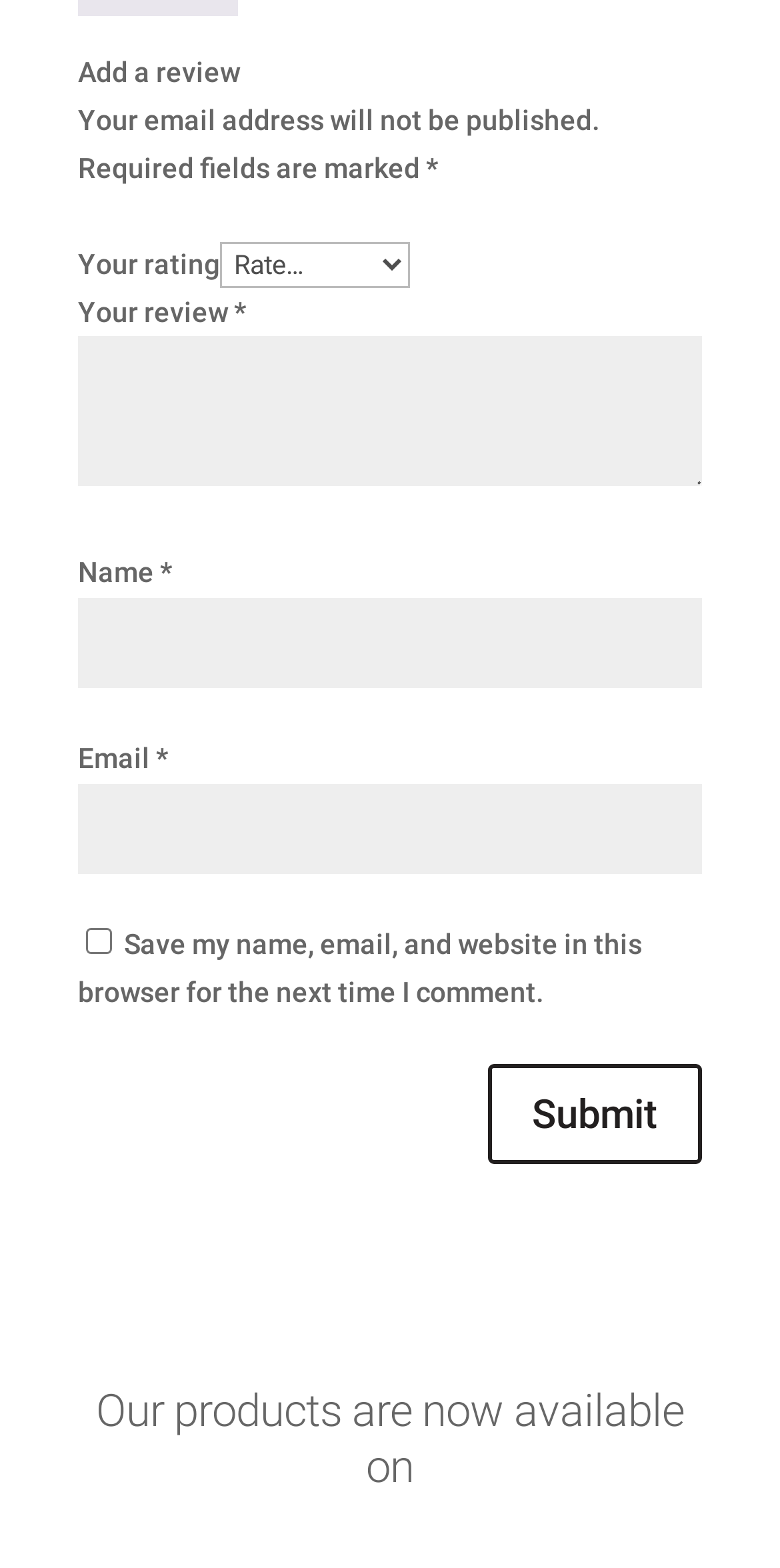Provide the bounding box coordinates for the UI element that is described as: "parent_node: Email * name="email"".

[0.1, 0.5, 0.9, 0.557]